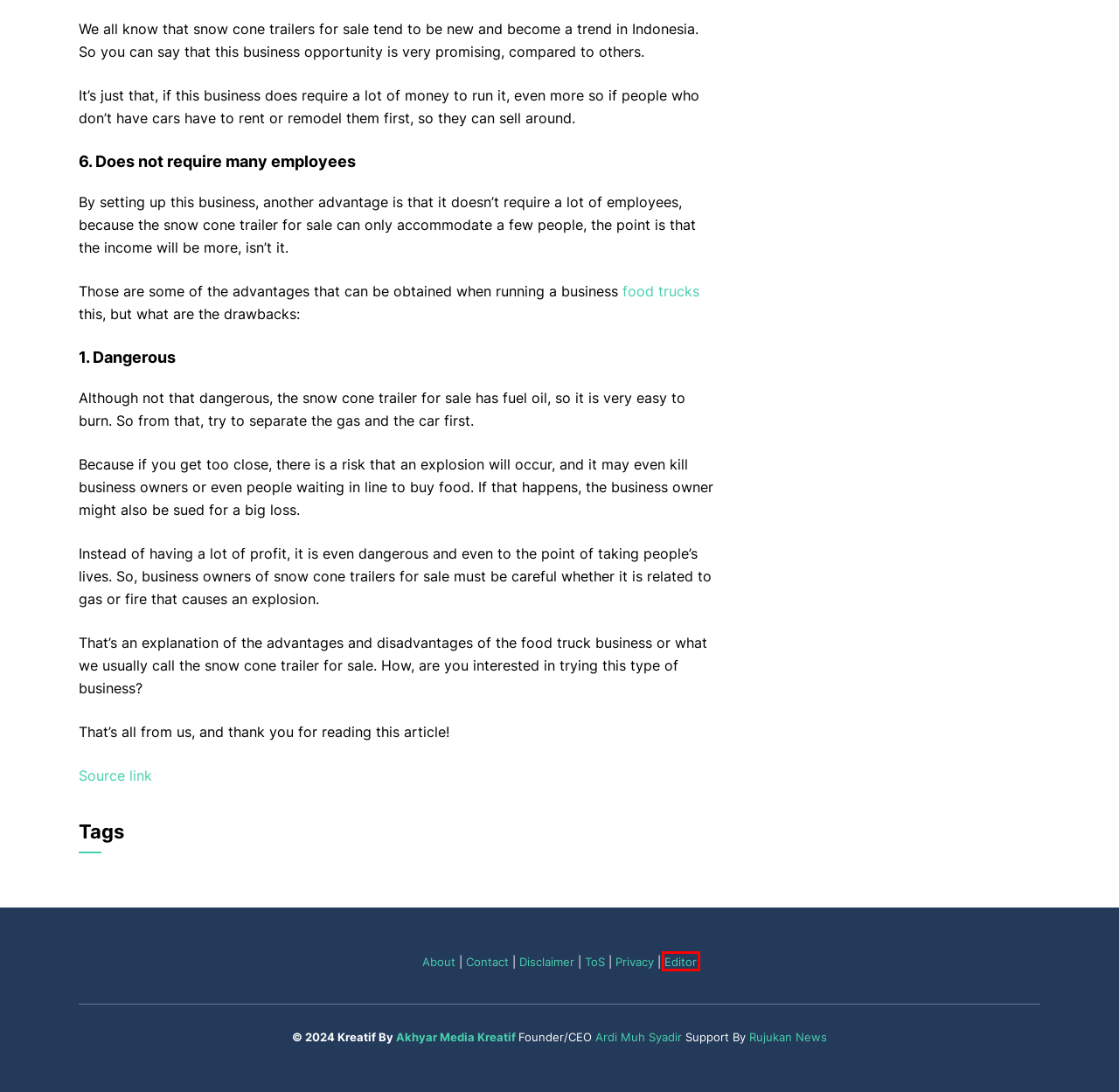Look at the screenshot of a webpage where a red rectangle bounding box is present. Choose the webpage description that best describes the new webpage after clicking the element inside the red bounding box. Here are the candidates:
A. Maximizing ROI: Why Businesses Are Investing in Lead Generation Companies – Rujukan.co.uk
B. Technology – Rujukan.co.uk
C. health – Rujukan.co.uk
D. Contact – Rujukan.co.uk
E. resep tempe bacem – Rujukan.co.uk
F. Editor – Rujukan.co.uk
G. Ardi Muh Syadir – Blogger & Digital Creator
H. The Power of Partnership: How Lead Generation Companies Boost Sales – Rujukan.co.uk

F